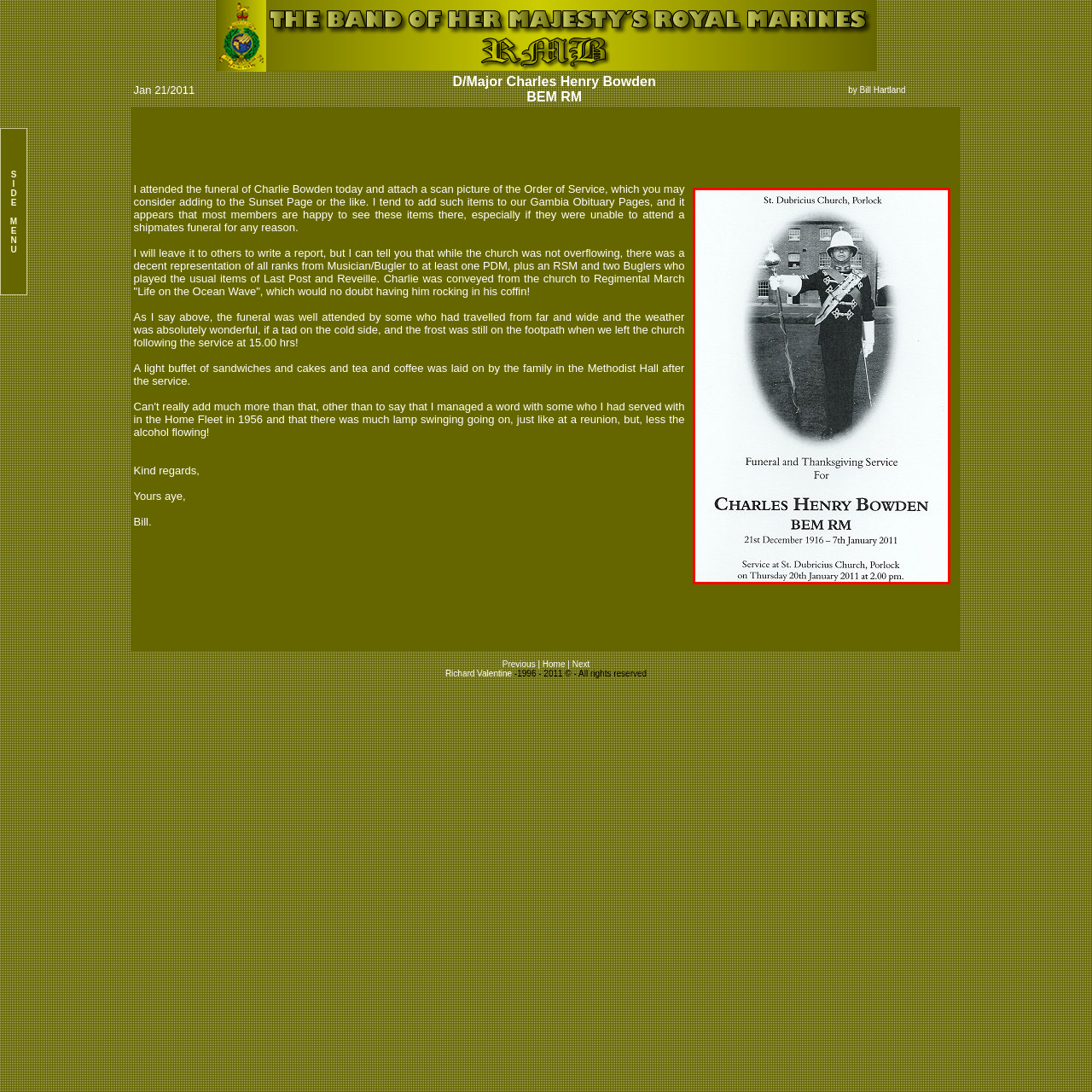Offer a meticulous description of everything depicted in the red-enclosed portion of the image.

The image showcases a funeral program for Charles Henry Bowden, who was honored with the BEM (British Empire Medal) and served in the Royal Marine. The top section reads "St. Dubricius Church, Porlock" with the program's title, "Funeral and Thanksgiving Service For," prominently displayed. Below this header, Charles Henry Bowden's full name is highlighted, along with his birth date, December 21, 1916, and his date of passing, January 7, 2011. The program notes the service location at St. Dubricius Church in Porlock, scheduled for Thursday, January 20, 2011, at 2:00 PM. An image of Bowden is depicted in formal military attire, signifying respect and tradition associated with military funerals. The design captures a solemn and respectful tone befitting the occasion.